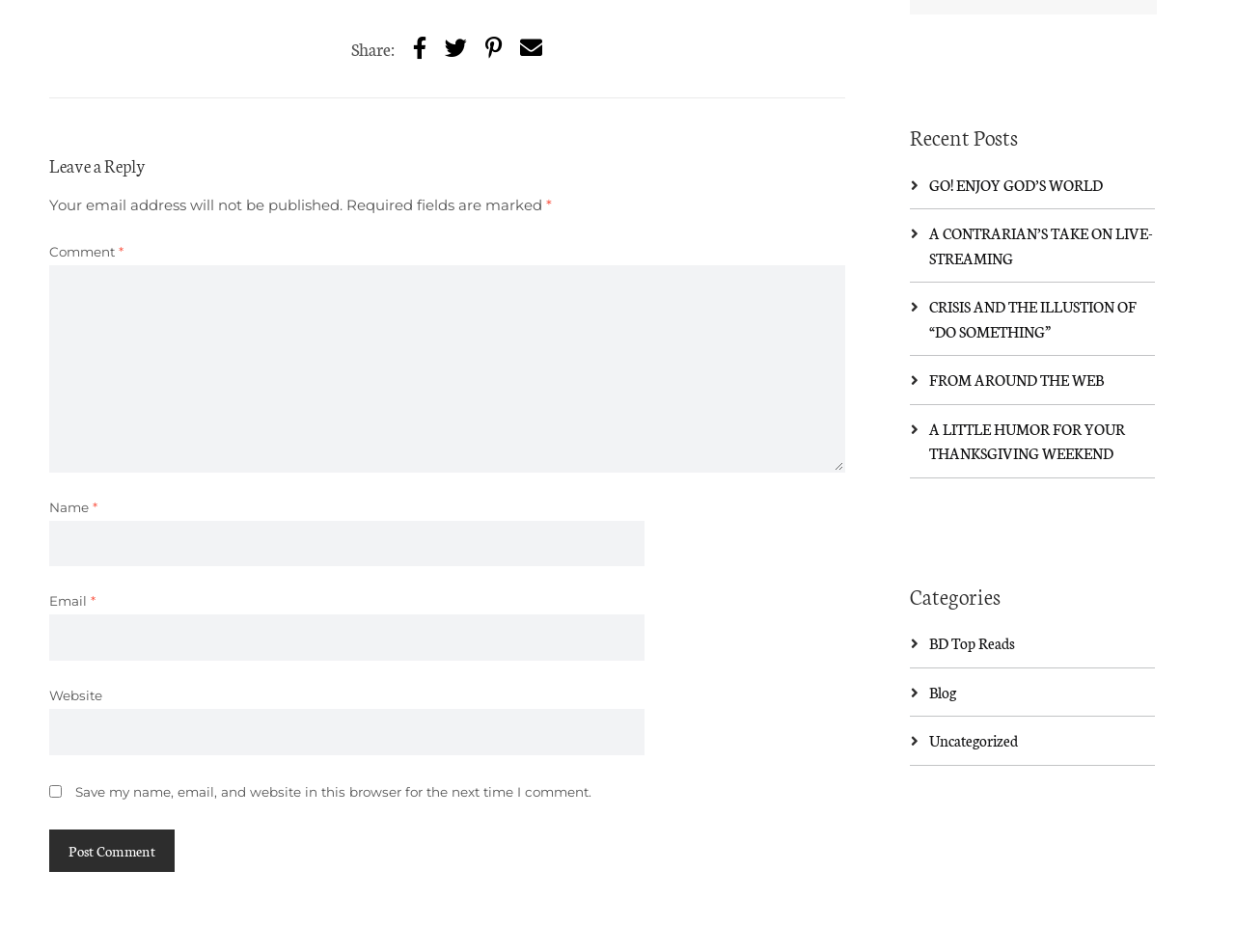What is the button at the bottom of the comment form for?
Use the image to give a comprehensive and detailed response to the question.

The button at the bottom of the comment form is labeled 'Post Comment', which suggests that its purpose is to submit the comment form and post the user's comment on the website.